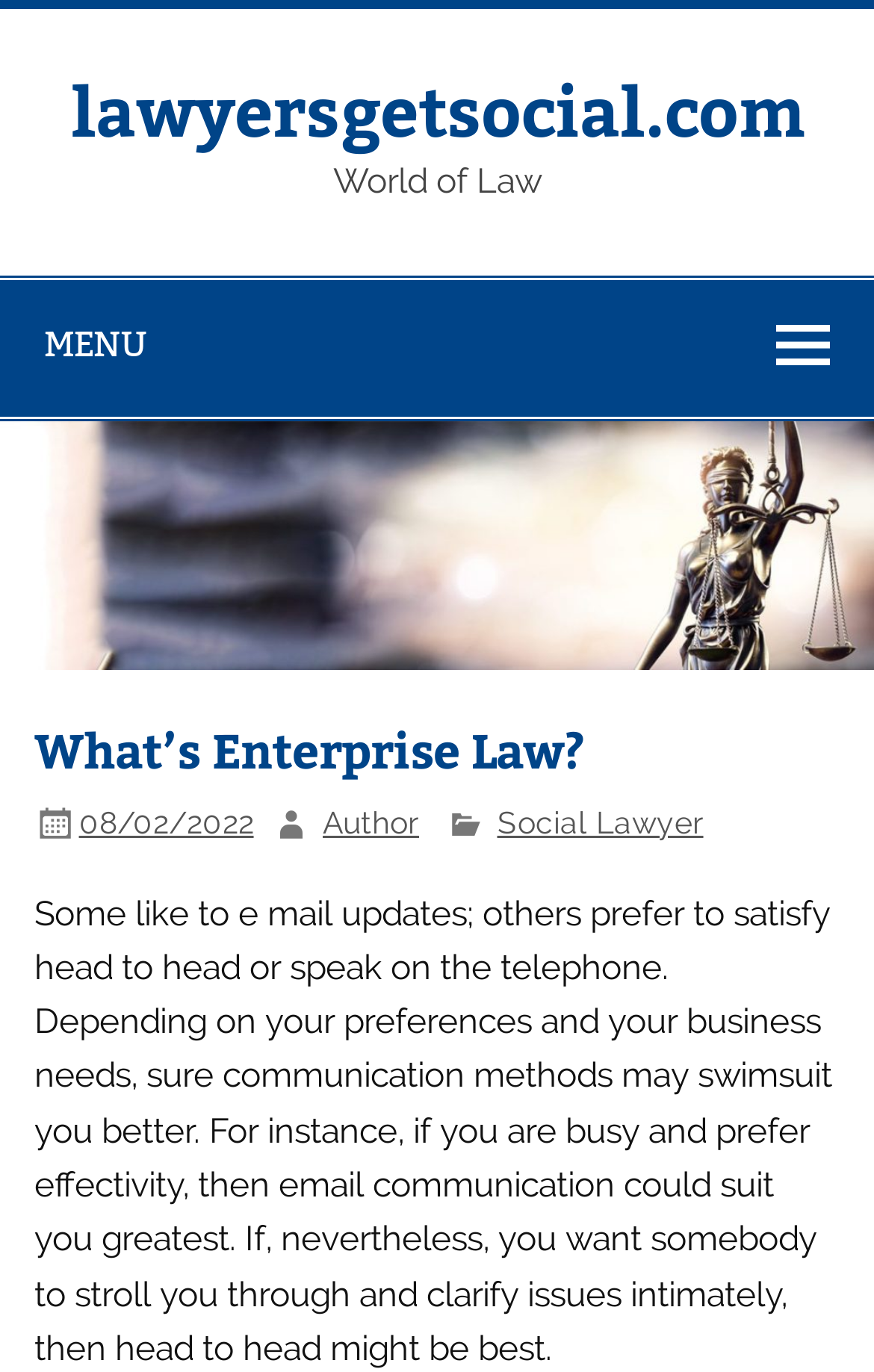What is the name of the website?
Please provide a detailed answer to the question.

I found the name of the website by looking at the link element at the top of the page, which has the text 'lawyersgetsocial.com'.